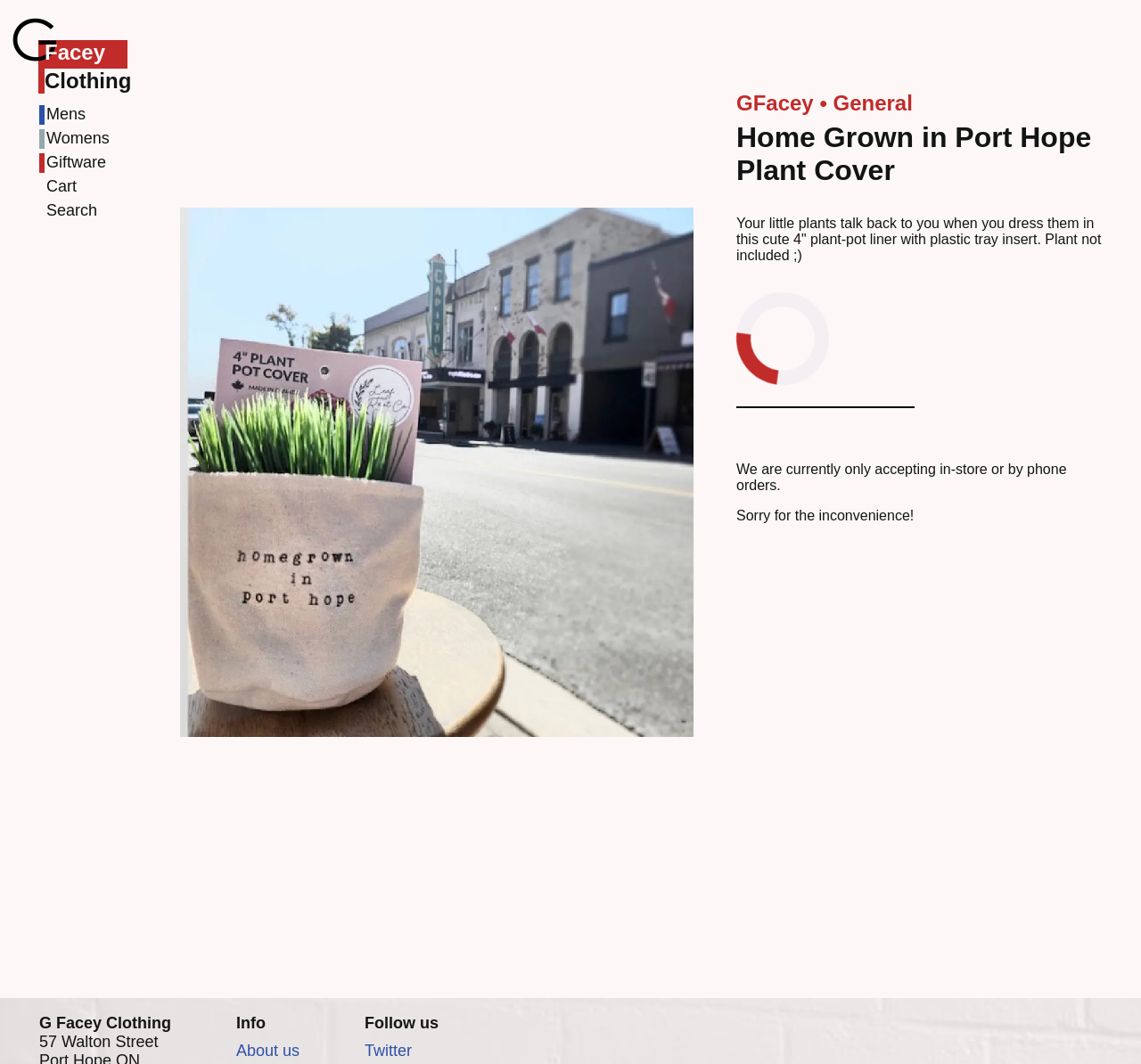What is the address of the store?
Based on the visual information, provide a detailed and comprehensive answer.

I found the address information by looking at the bottom of the webpage, where I saw the text '57 Walton Street' next to the store name 'G Facey Clothing', indicating that this is the address of the store.